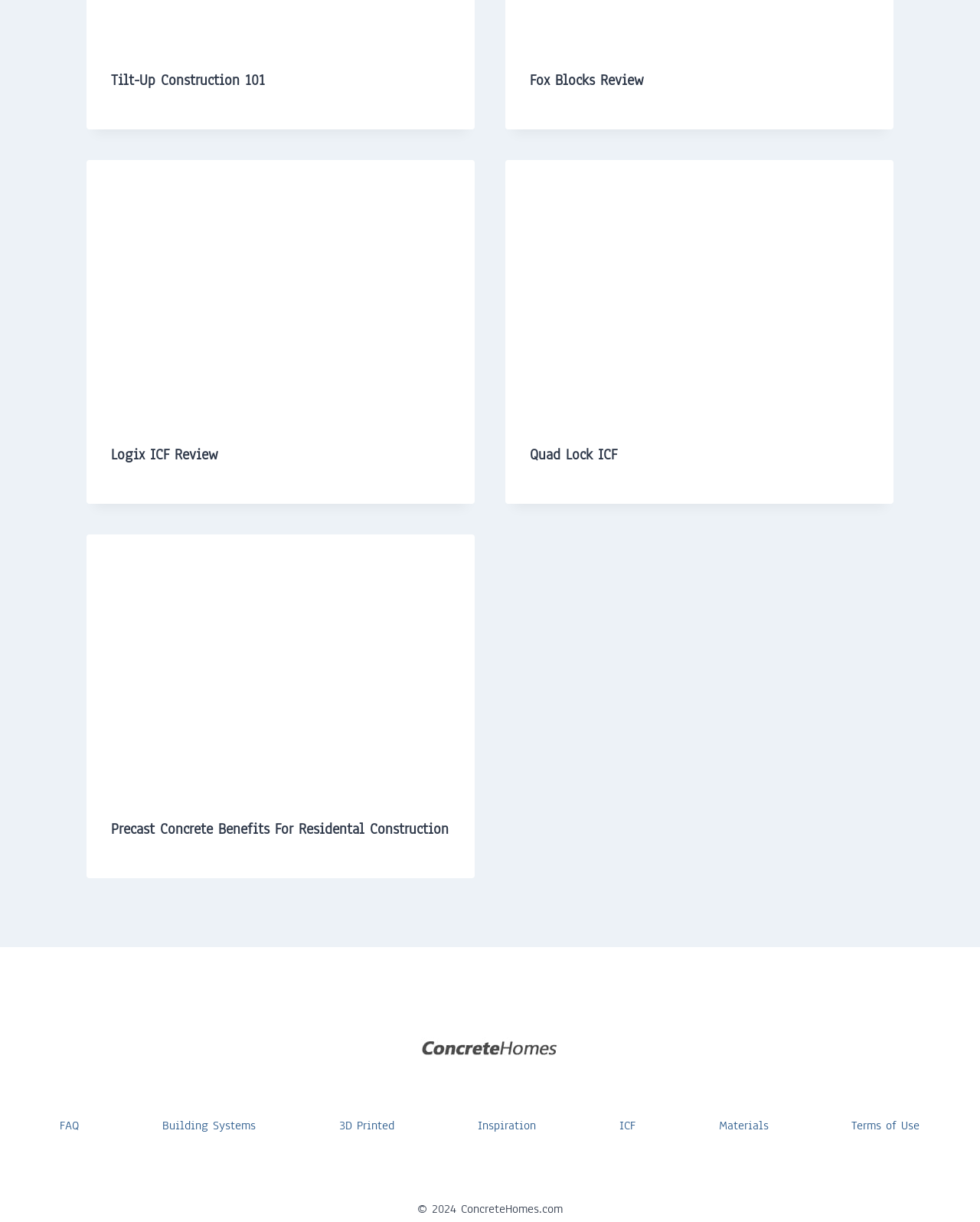What is the name of the website?
Answer the question with as much detail as possible.

The image at the bottom of the webpage with the bounding box coordinates [0.43, 0.844, 0.57, 0.872] contains the text 'concretehomes.com', which suggests that it is the name of the website.